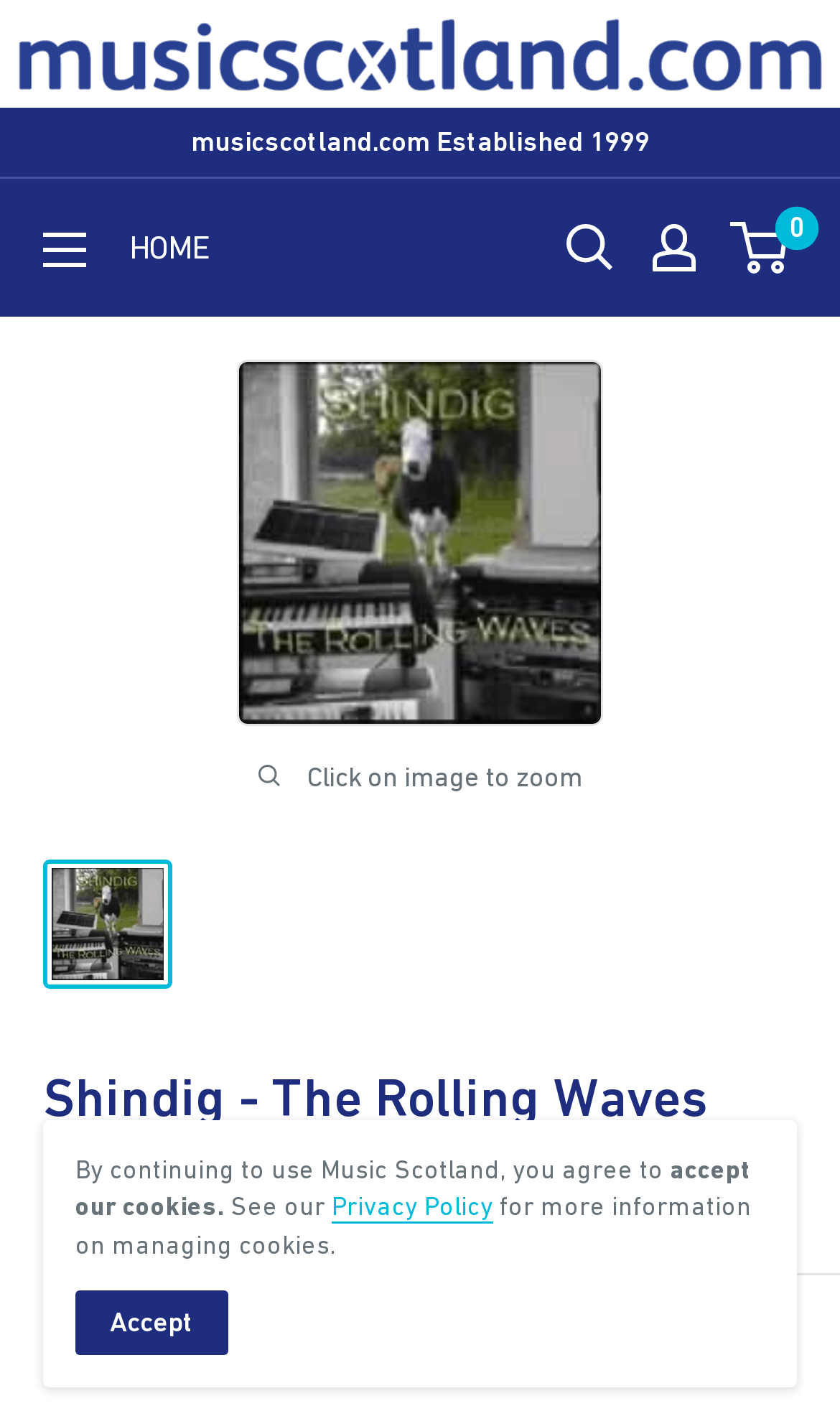Predict the bounding box coordinates of the UI element that matches this description: "alt="Music Scotland logo"". The coordinates should be in the format [left, top, right, bottom] with each value between 0 and 1.

[0.021, 0.02, 0.979, 0.046]